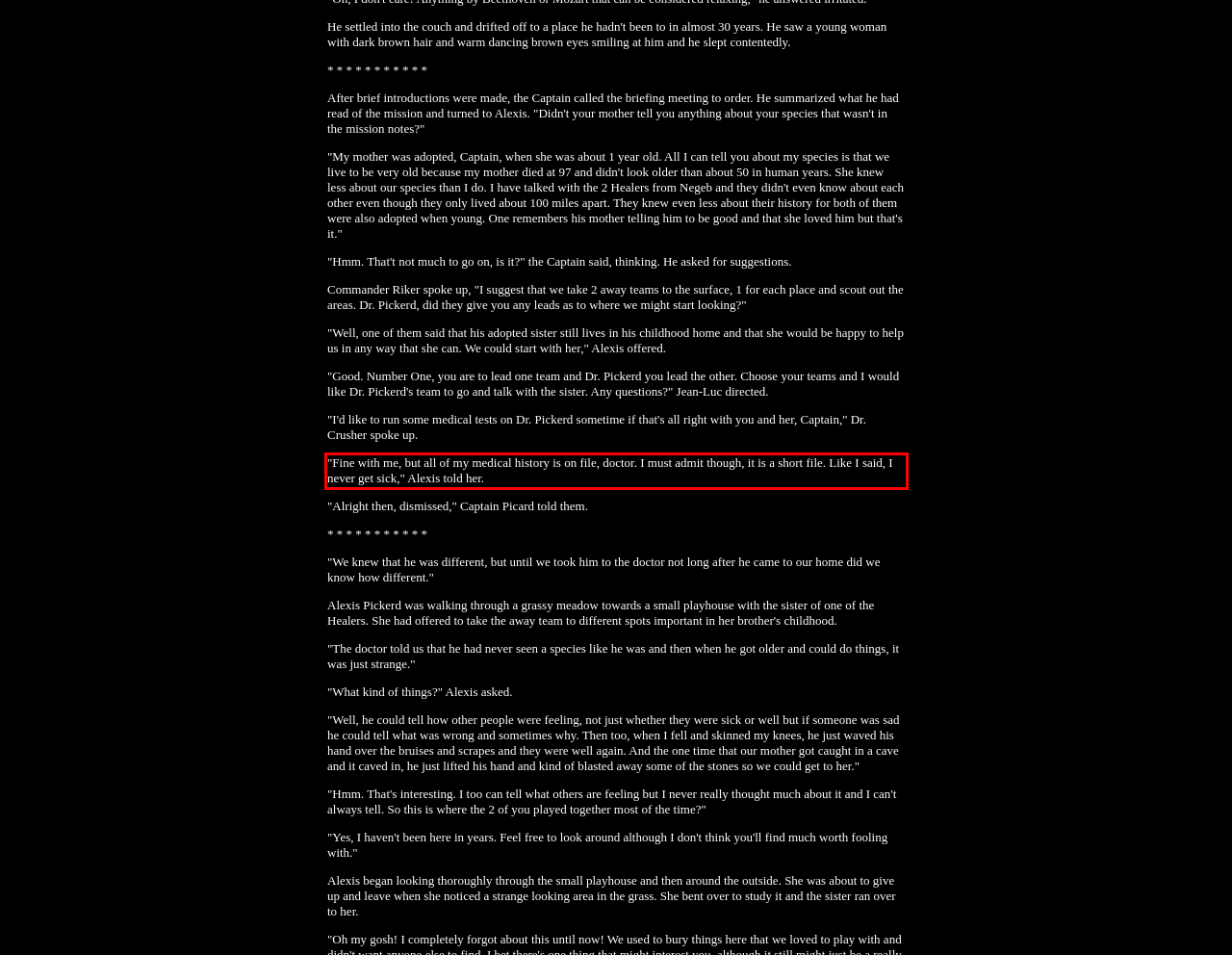Please analyze the provided webpage screenshot and perform OCR to extract the text content from the red rectangle bounding box.

"Fine with me, but all of my medical history is on file, doctor. I must admit though, it is a short file. Like I said, I never get sick," Alexis told her.